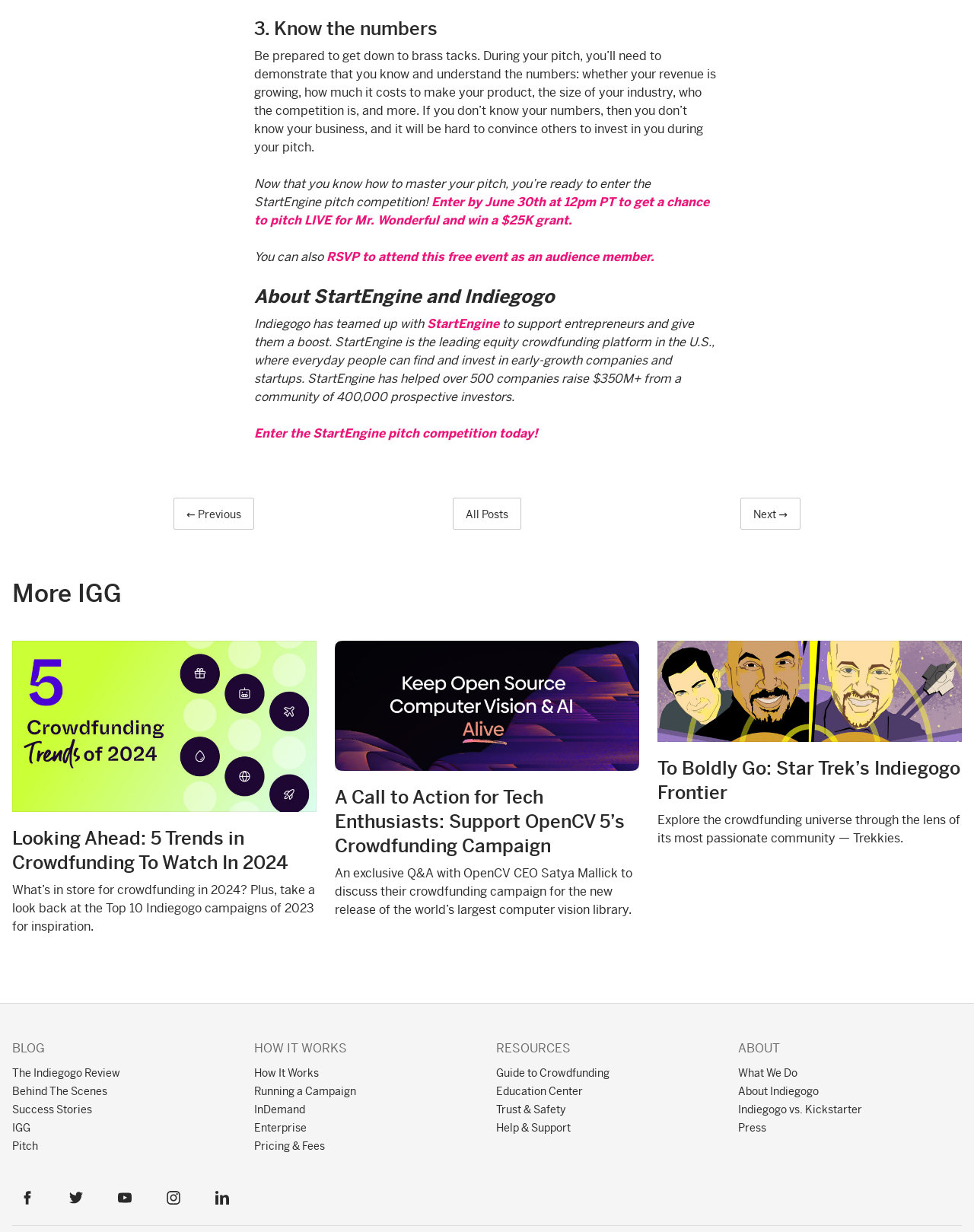Specify the bounding box coordinates of the region I need to click to perform the following instruction: "Explore Star Trek’s Indiegogo Frontier". The coordinates must be four float numbers in the range of 0 to 1, i.e., [left, top, right, bottom].

[0.675, 0.615, 0.986, 0.653]